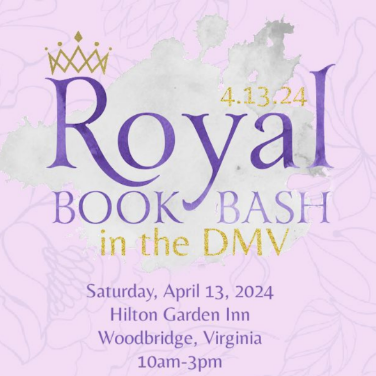Provide a thorough description of what you see in the image.

The image promotes the "Royal Book Bash in the DMV," scheduled for Saturday, April 13, 2024, at the Hilton Garden Inn in Woodbridge, Virginia, from 10 AM to 3 PM. The design features elegant typography, with "Royal" highlighted in a regal font adorned with a gold crown, symbolizing the event's prestigious nature. The background incorporates a soft watercolor design, enhancing the whimsical atmosphere of the gathering. This event invites attendees to enjoy a day filled with literature, author signings, and the chance to connect with romance authors in a charming setting.